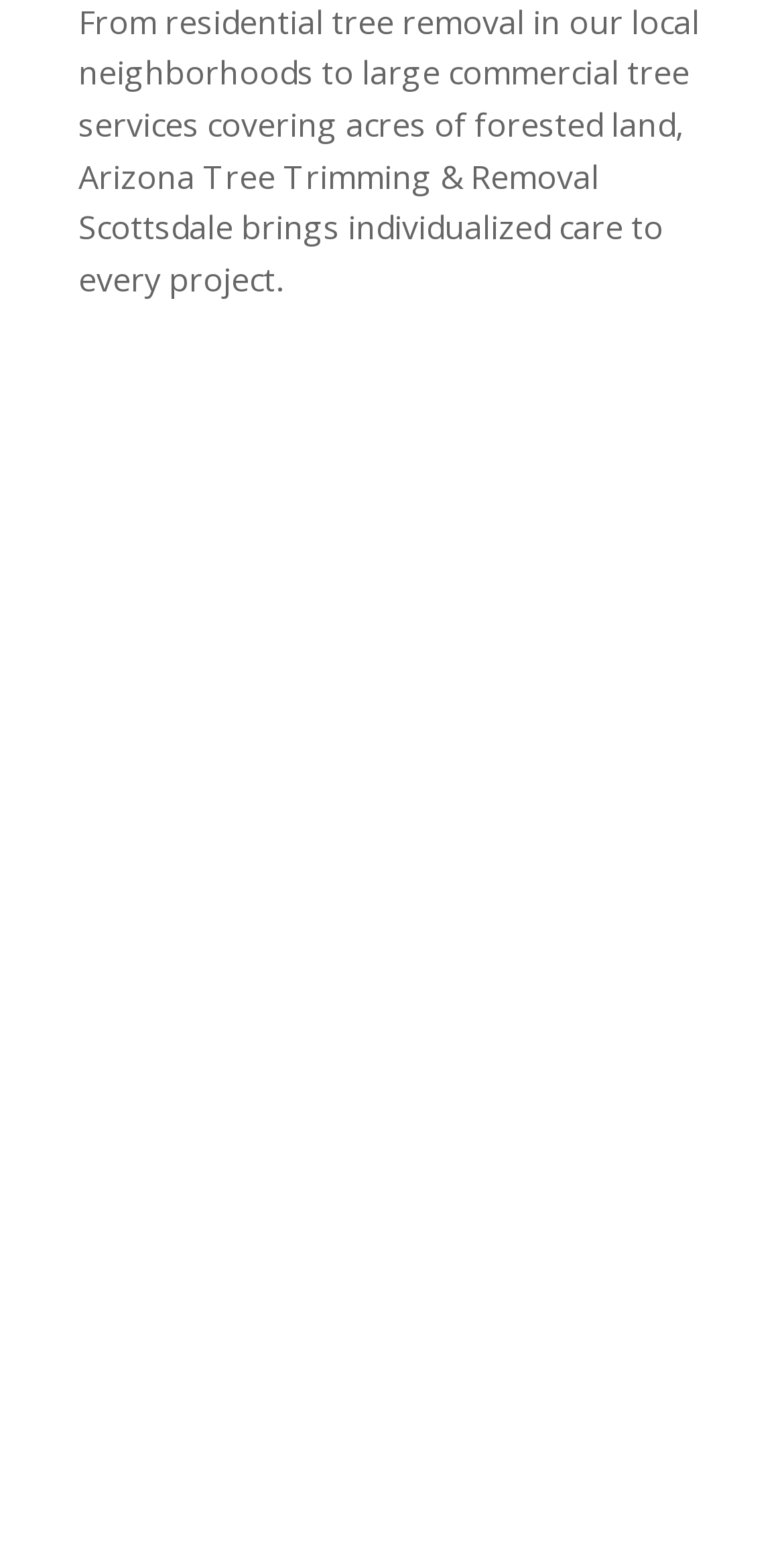Specify the bounding box coordinates (top-left x, top-left y, bottom-right x, bottom-right y) of the UI element in the screenshot that matches this description: Stump Removal

[0.231, 0.502, 0.713, 0.539]